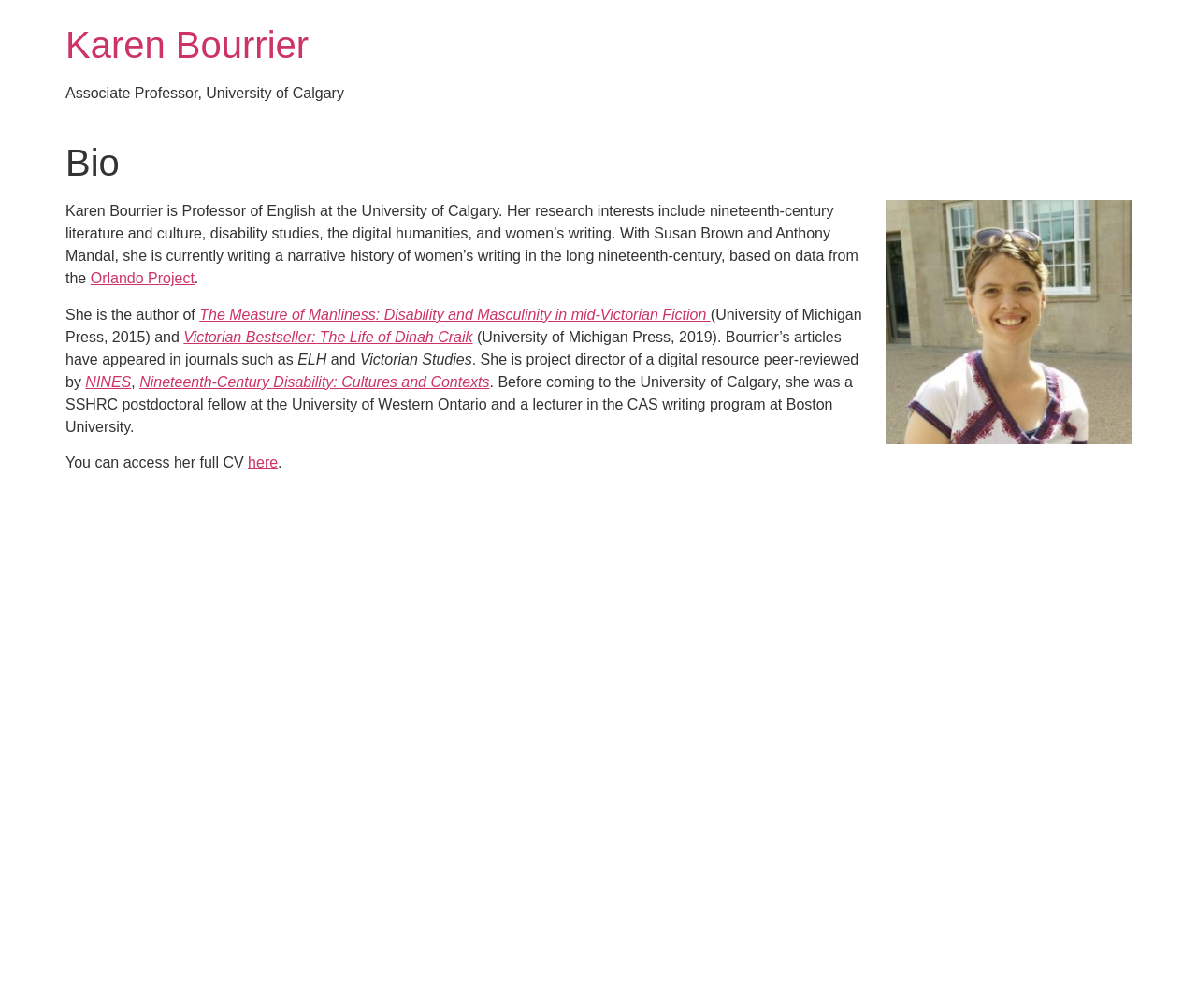Given the description of the UI element: "Glimpse of the Past", predict the bounding box coordinates in the form of [left, top, right, bottom], with each value being a float between 0 and 1.

None